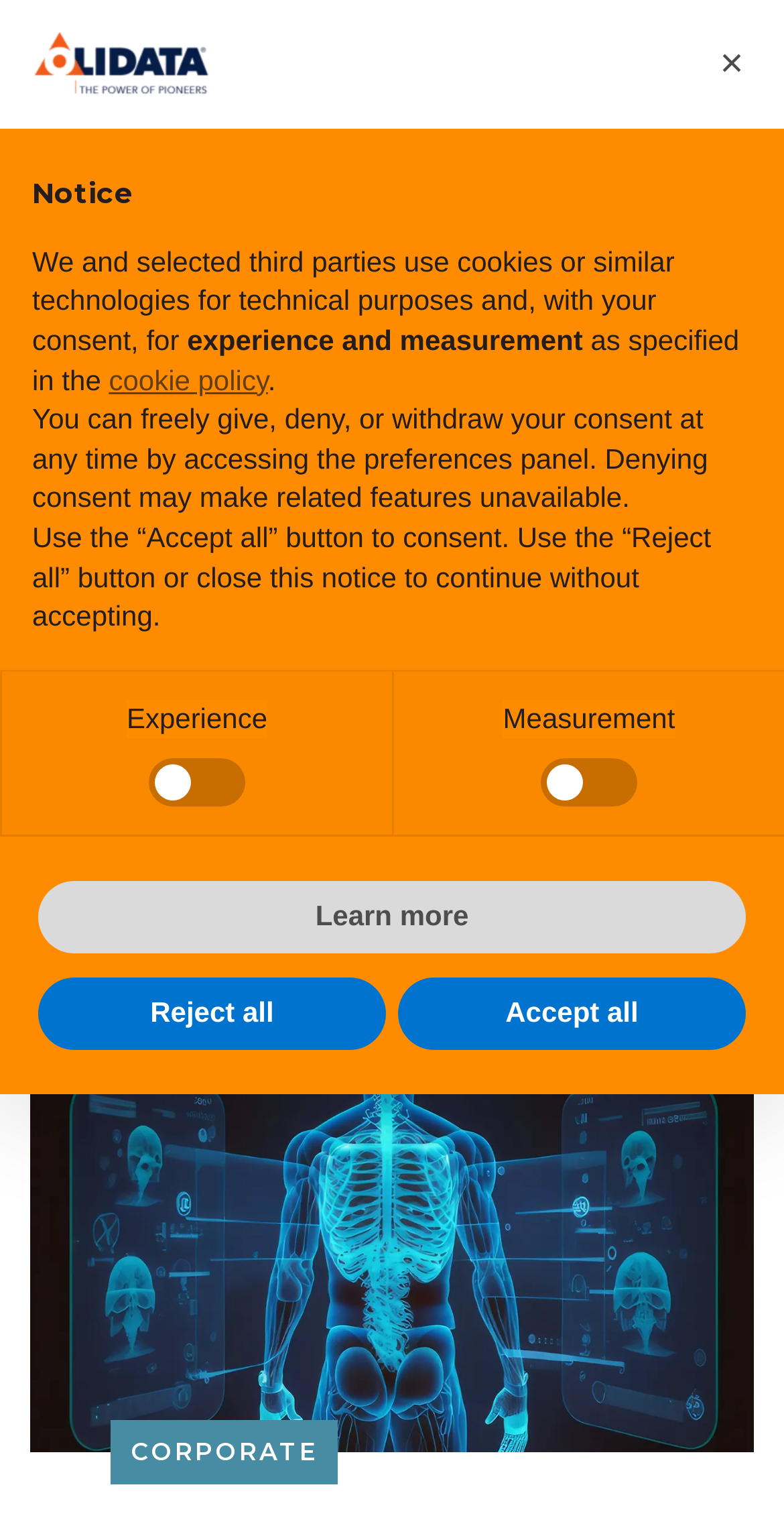What is the text of the button to close the notice dialog?
Please give a well-detailed answer to the question.

The button to close the notice dialog has the text '×', which can be found by examining the button element with y1 coordinates between 0.021 and 0.063 within the alertdialog element.